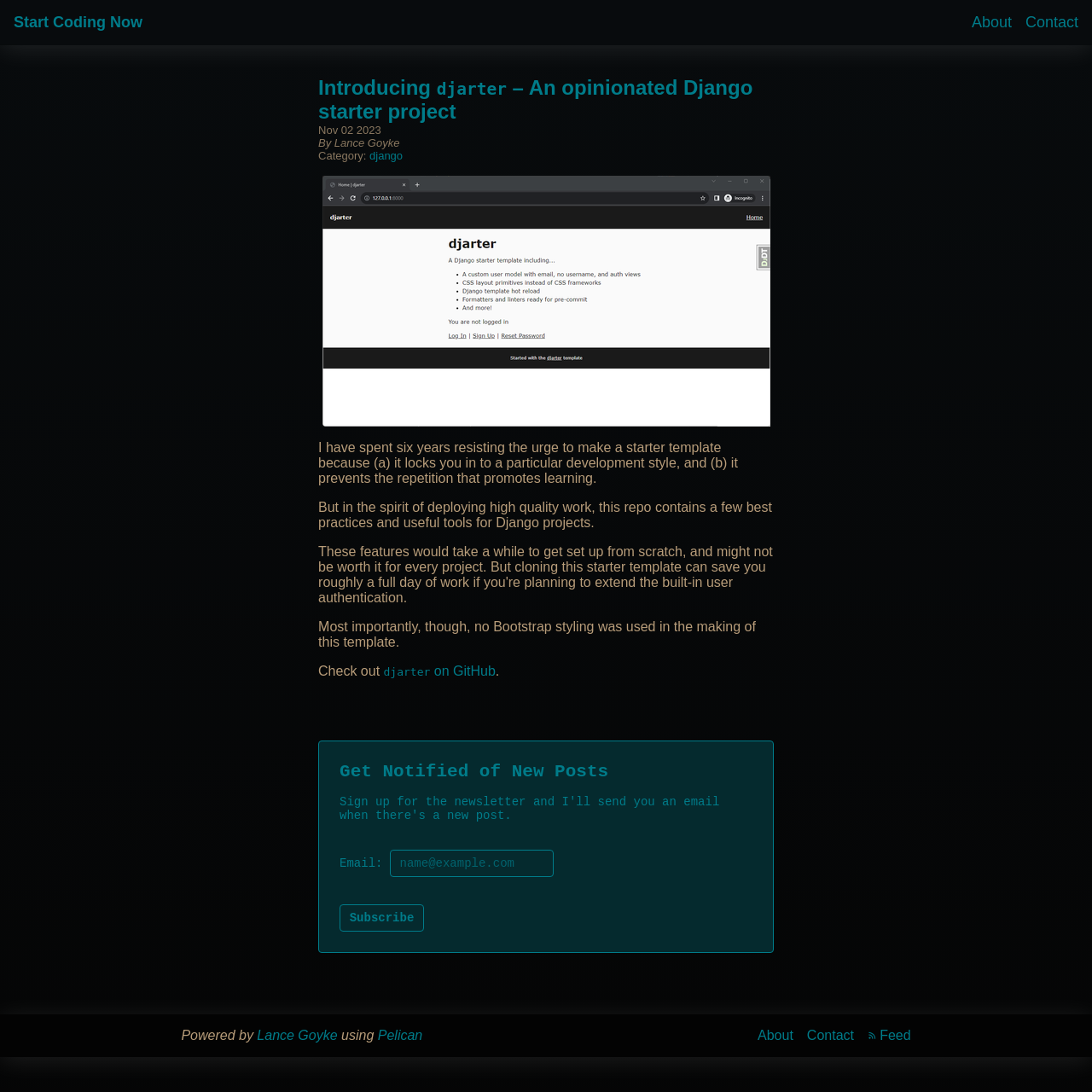Identify and provide the text content of the webpage's primary headline.

Introducing djarter – An opinionated Django starter project